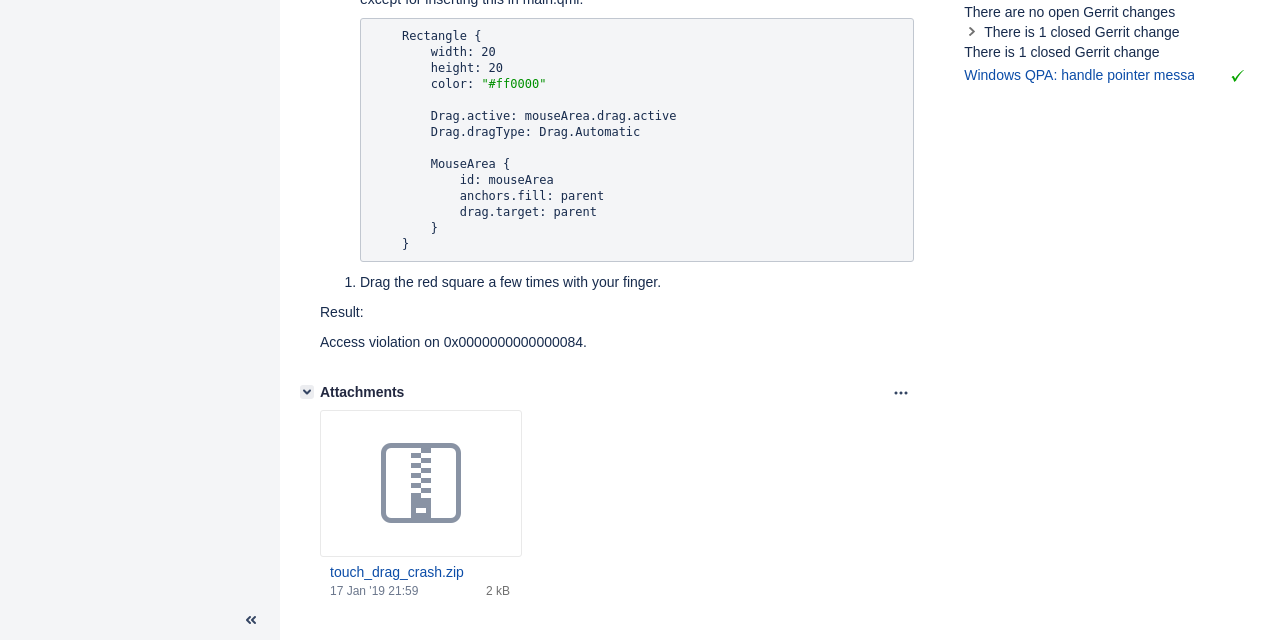Given the following UI element description: "touch_drag_crash.zip", find the bounding box coordinates in the webpage screenshot.

[0.258, 0.878, 0.398, 0.911]